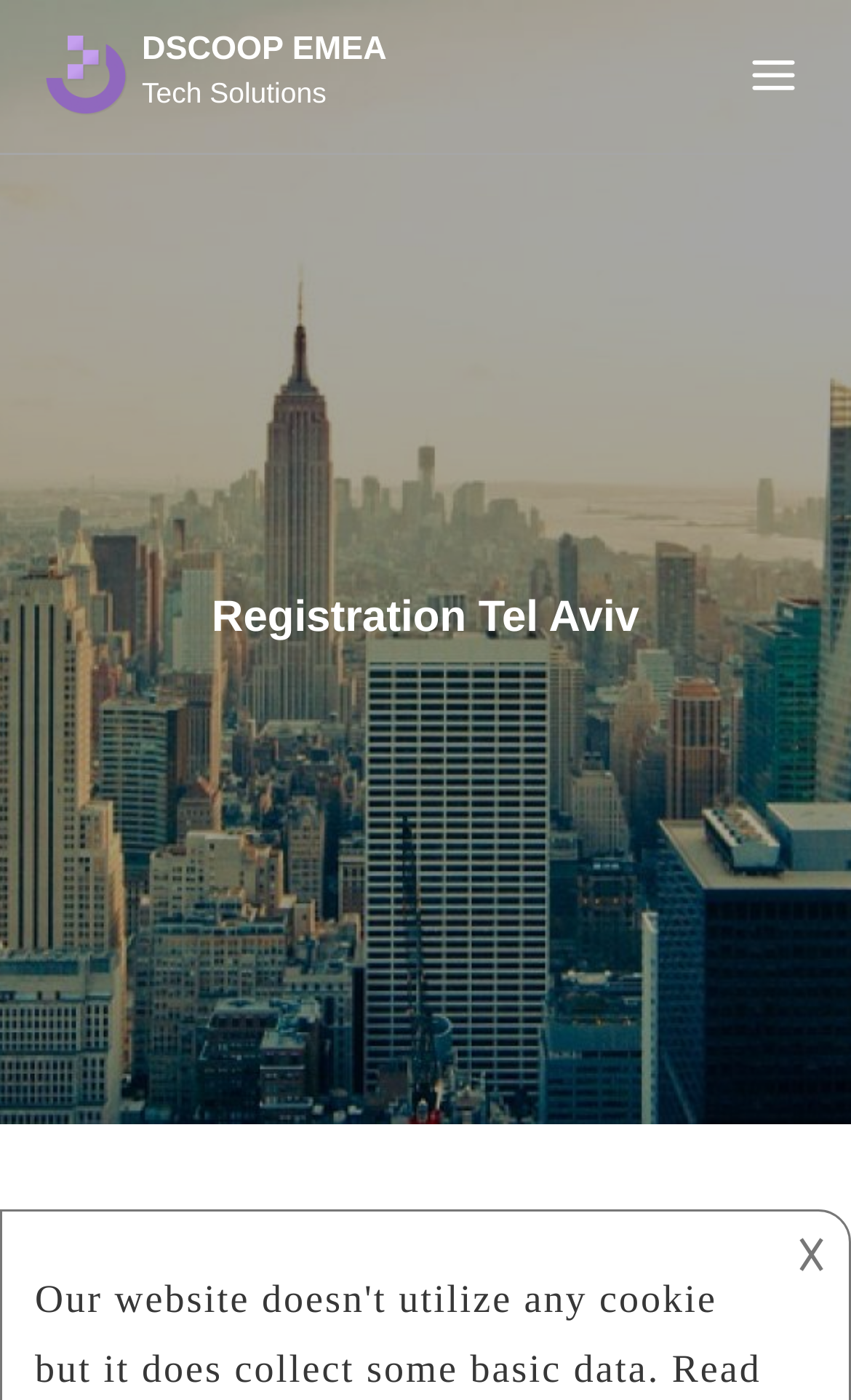Locate the bounding box of the UI element described in the following text: "title="Twitter"".

None